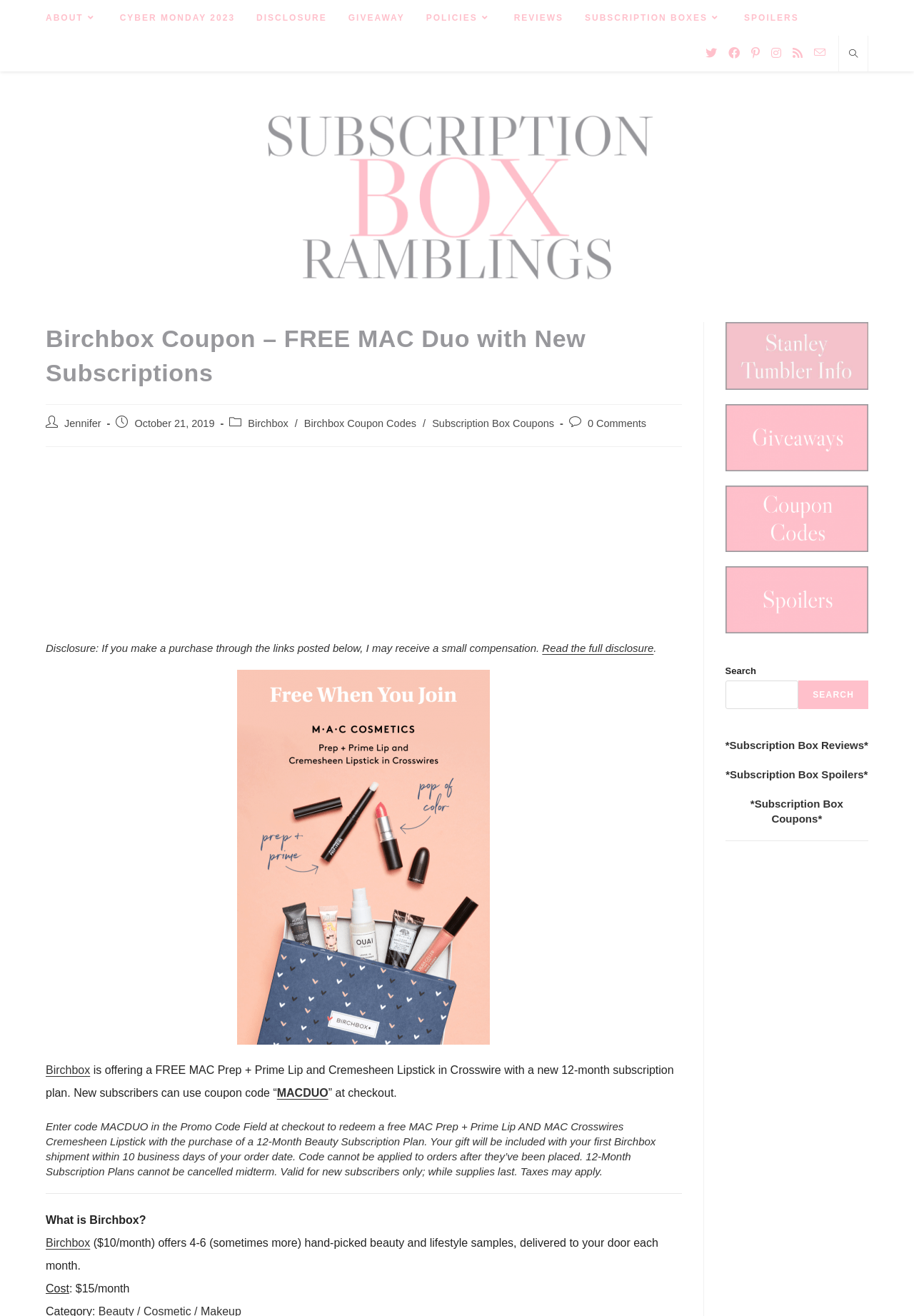Please look at the image and answer the question with a detailed explanation: What type of content is available on the website?

The webpage provides links to various sections, including 'Subscription Box Reviews', 'Subscription Box Spoilers', and 'Subscription Box Coupons', indicating that the website offers a range of content related to subscription boxes.